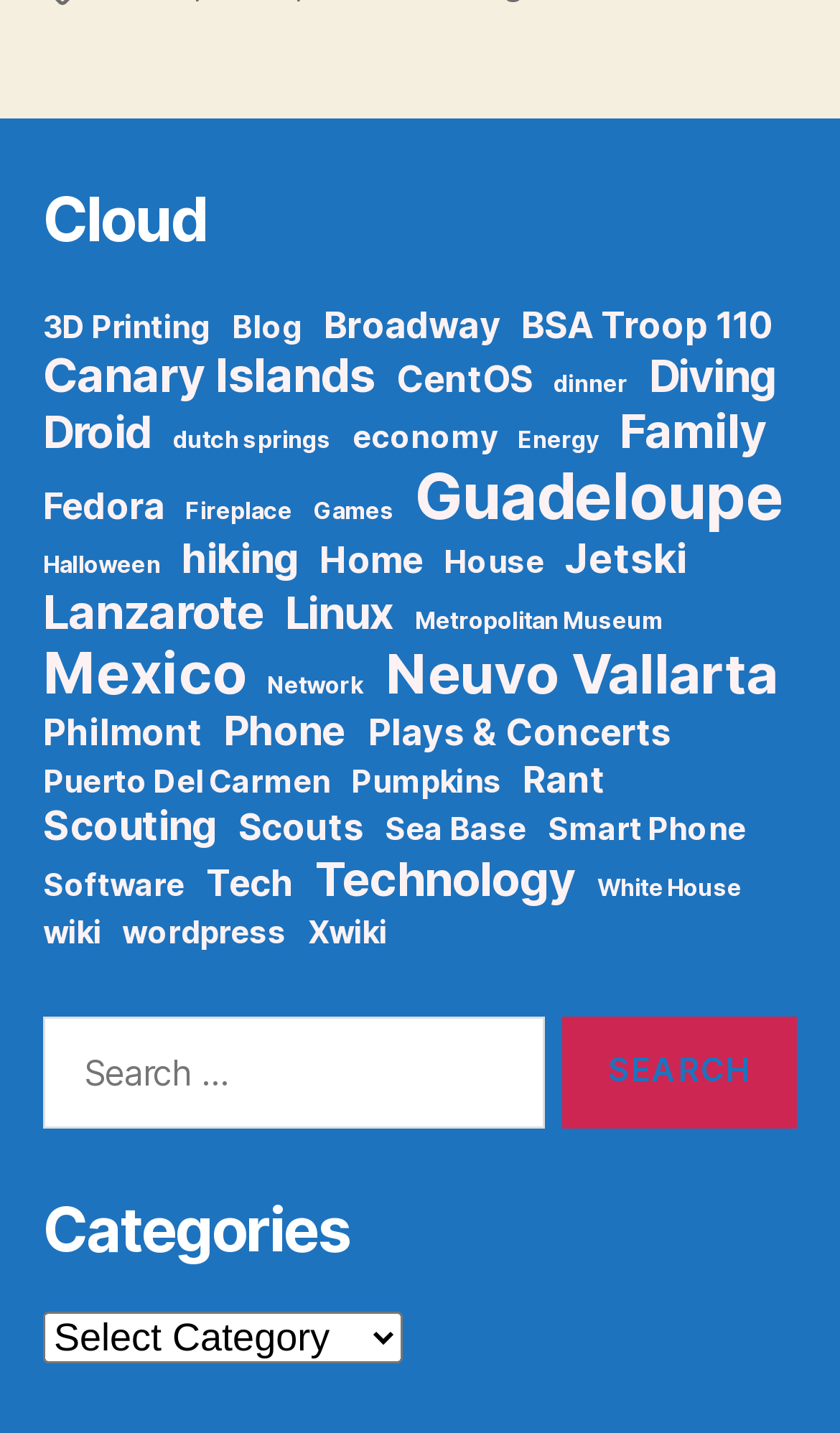Given the element description Be Present, identify the bounding box coordinates for the UI element on the webpage screenshot. The format should be (top-left x, top-left y, bottom-right x, bottom-right y), with values between 0 and 1.

None